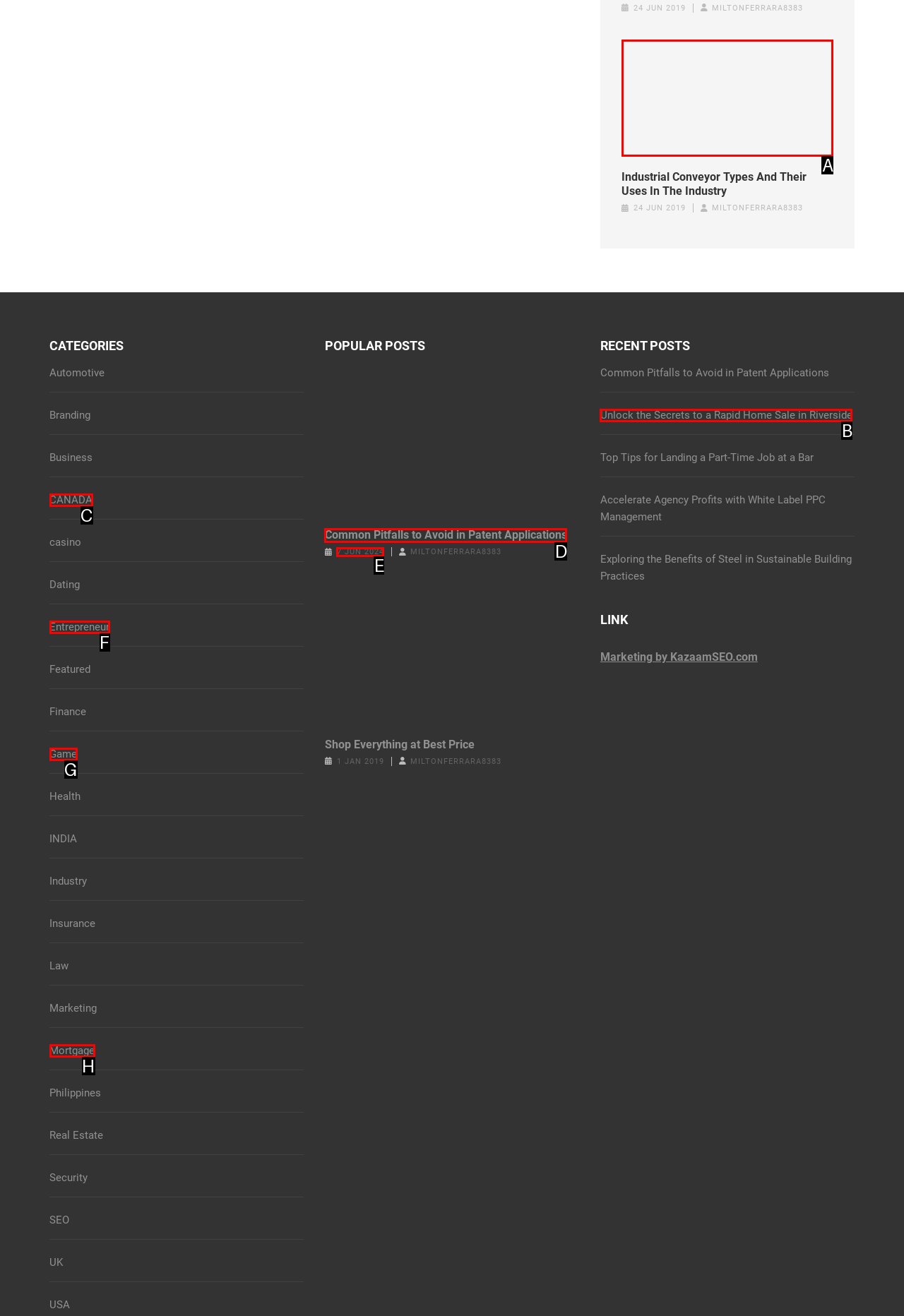Using the provided description: 7 Jun 2024, select the HTML element that corresponds to it. Indicate your choice with the option's letter.

E